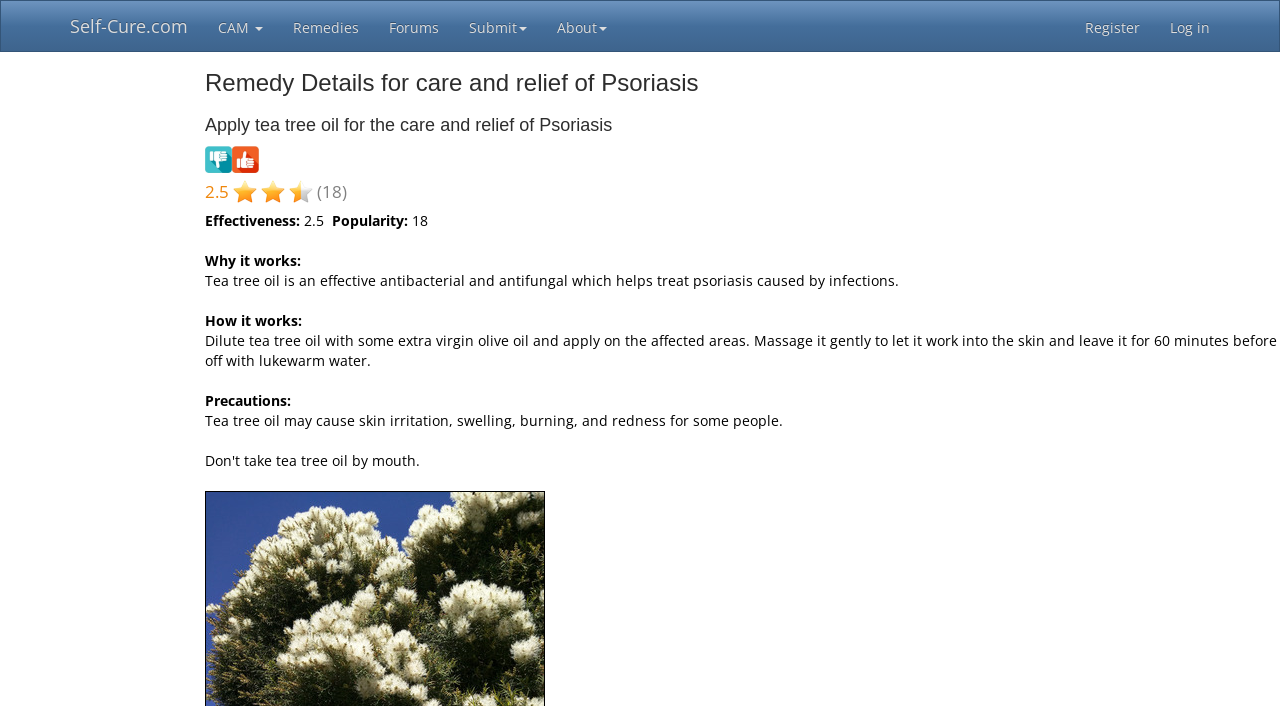Ascertain the bounding box coordinates for the UI element detailed here: "Log in". The coordinates should be provided as [left, top, right, bottom] with each value being a float between 0 and 1.

[0.902, 0.001, 0.957, 0.072]